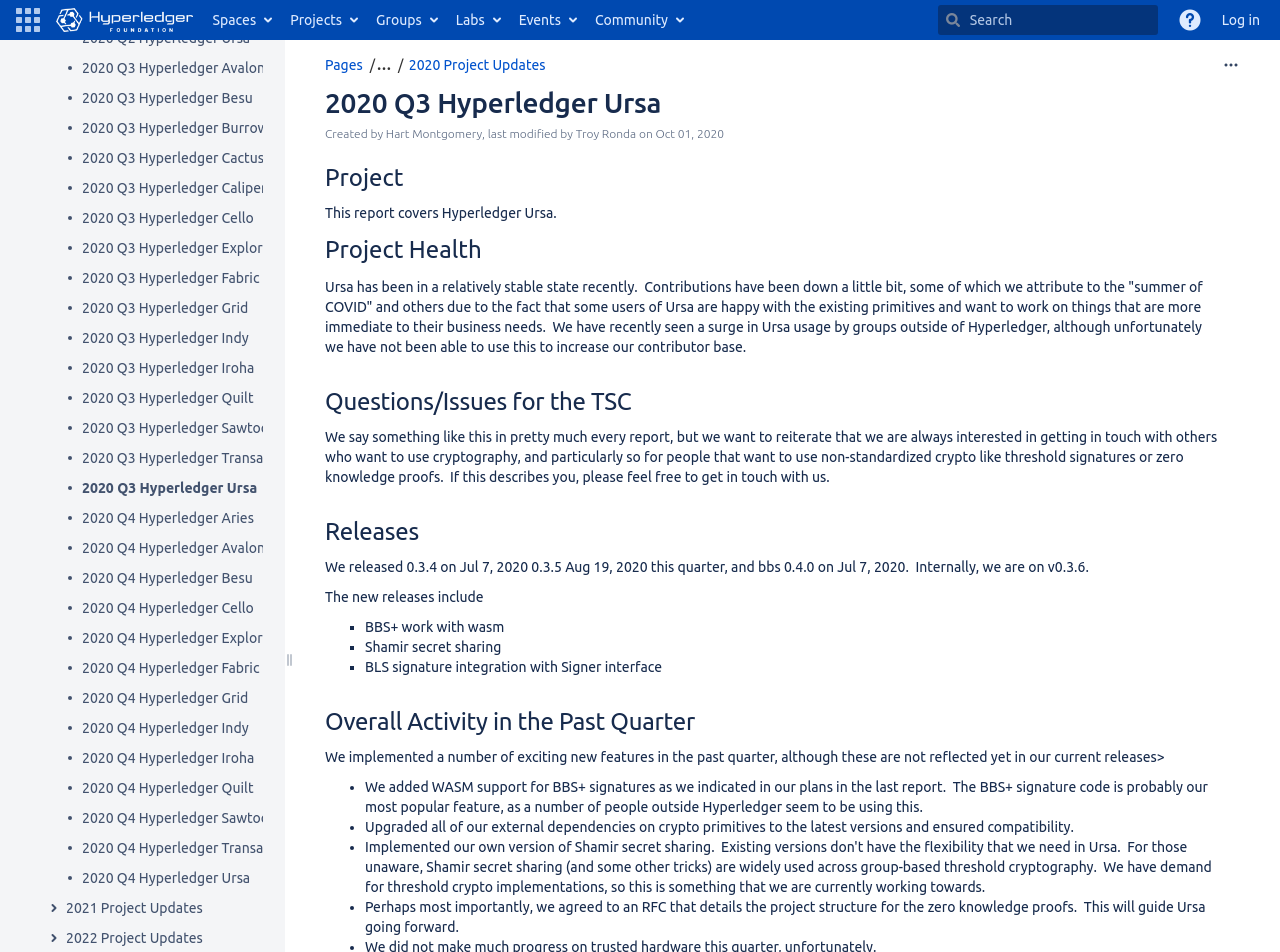Find the bounding box coordinates for the element that must be clicked to complete the instruction: "View the 'Page tools' options". The coordinates should be four float numbers between 0 and 1, indicated as [left, top, right, bottom].

[0.927, 0.053, 0.969, 0.084]